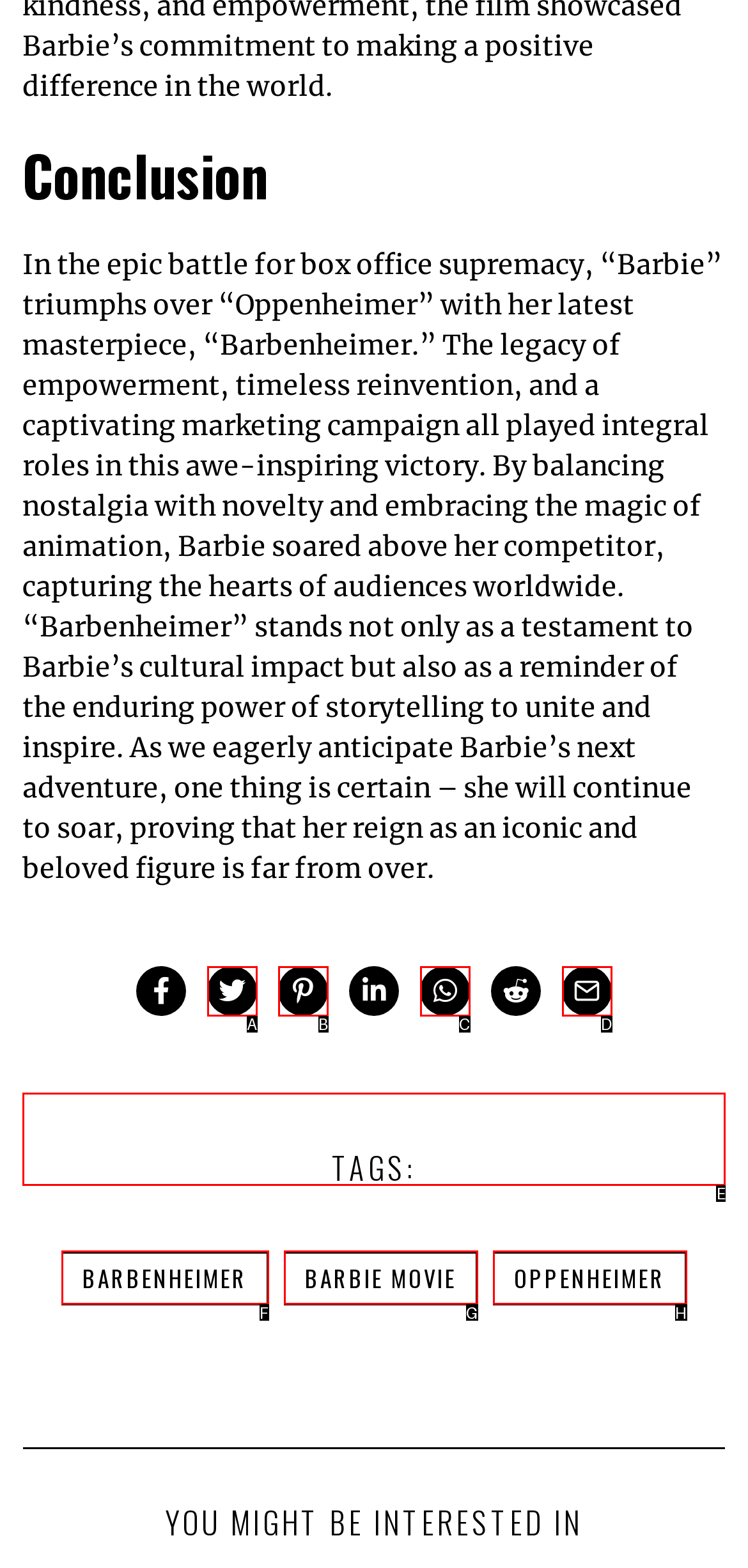Identify the correct lettered option to click in order to perform this task: View related tags. Respond with the letter.

E